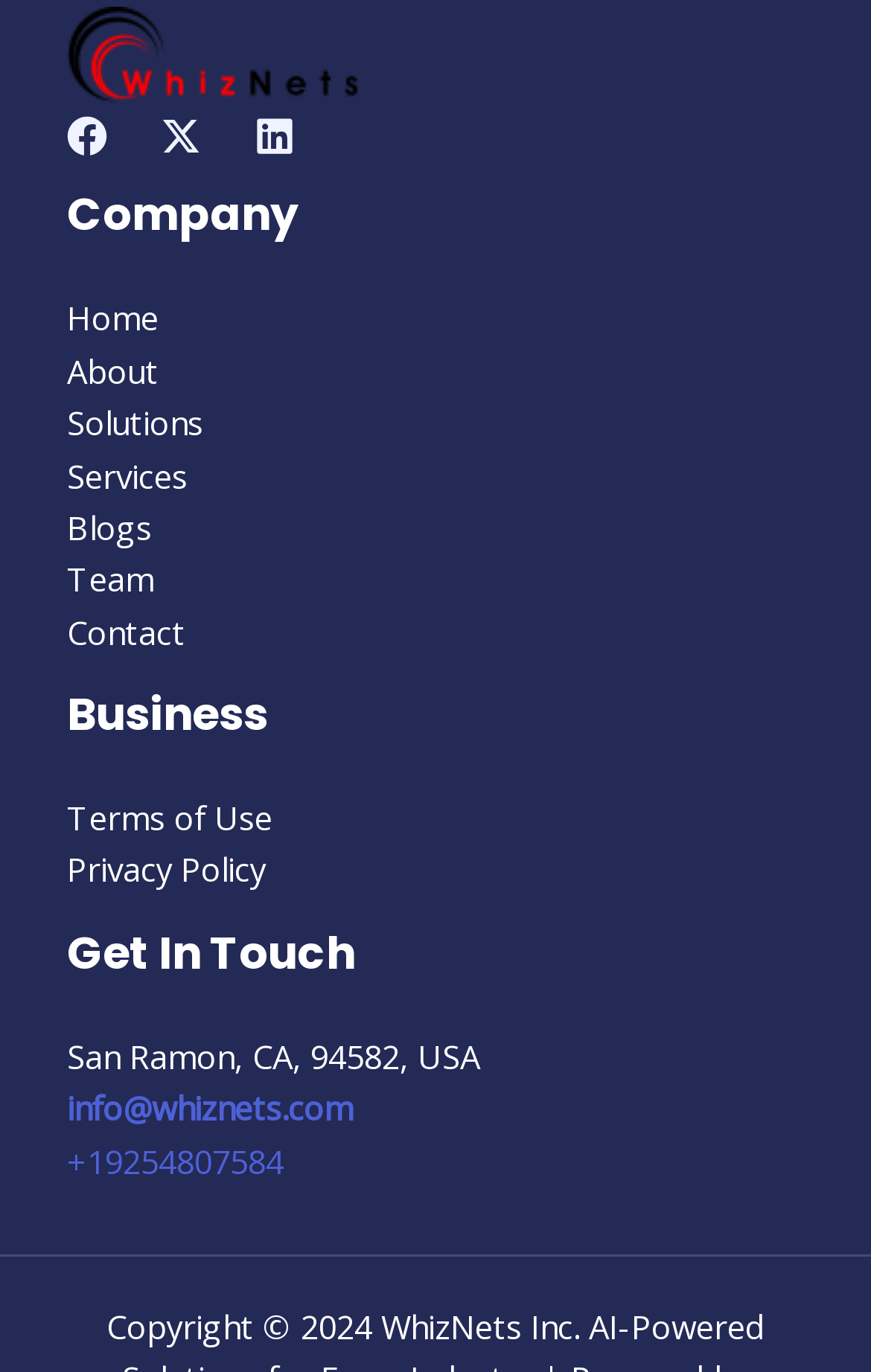How many social media links are present?
By examining the image, provide a one-word or phrase answer.

3